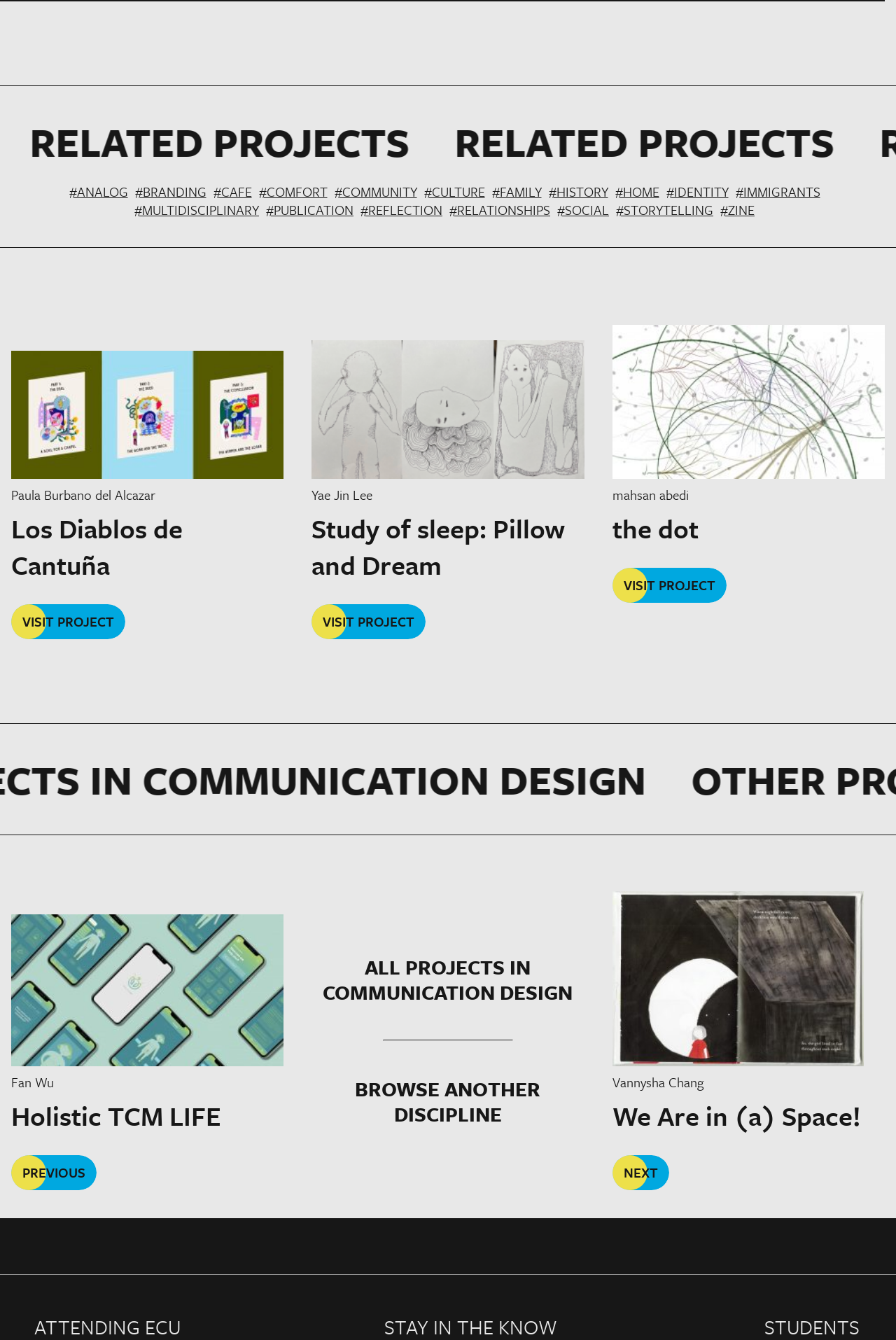Identify the bounding box coordinates of the specific part of the webpage to click to complete this instruction: "browse another discipline".

[0.356, 0.803, 0.644, 0.841]